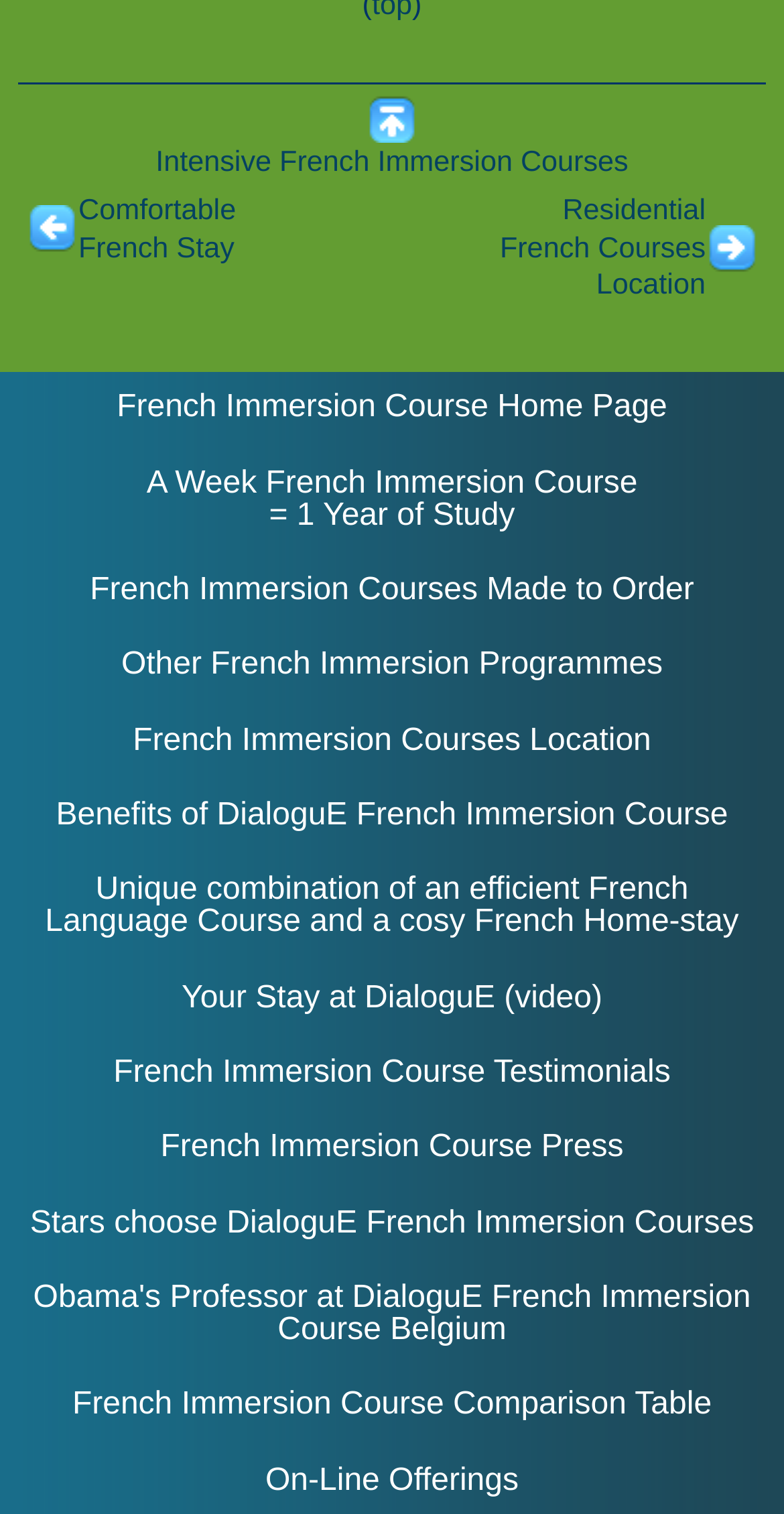Determine the bounding box coordinates of the area to click in order to meet this instruction: "Watch Your Stay at DialoguE video".

[0.232, 0.648, 0.768, 0.67]